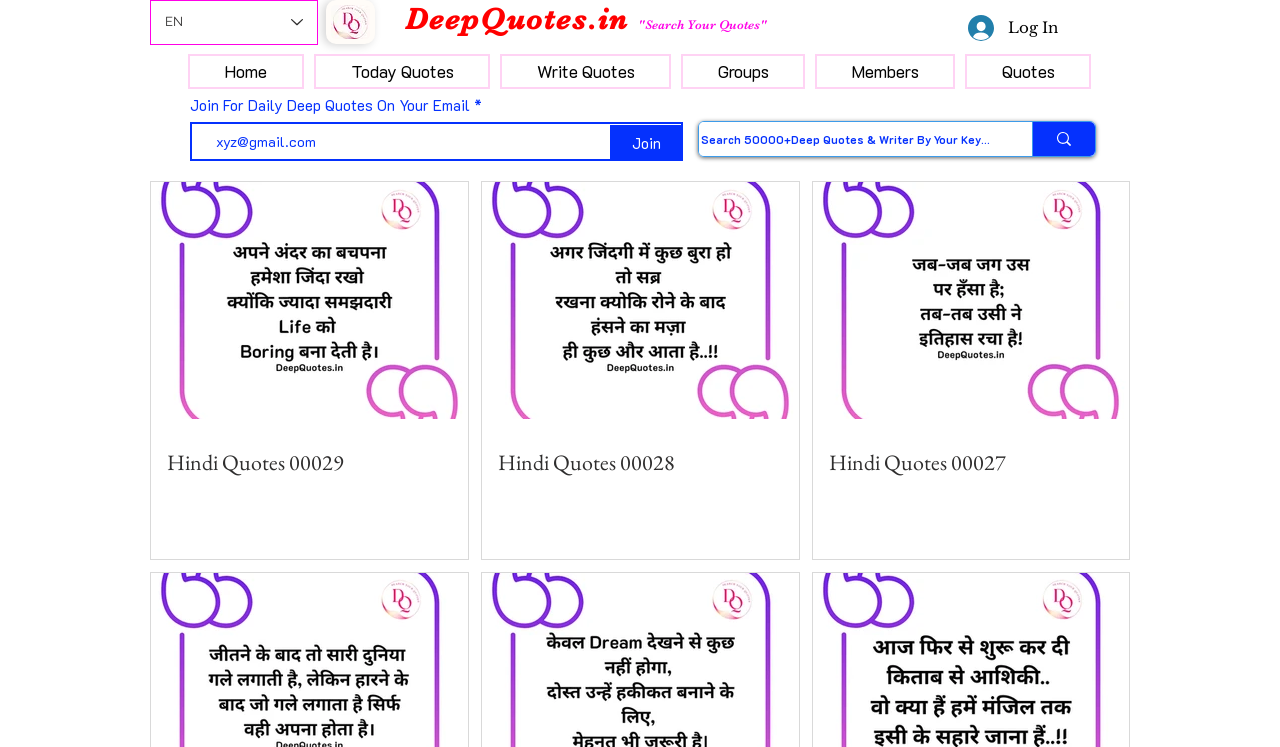Bounding box coordinates are given in the format (top-left x, top-left y, bottom-right x, bottom-right y). All values should be floating point numbers between 0 and 1. Provide the bounding box coordinate for the UI element described as: Groups

[0.532, 0.072, 0.629, 0.119]